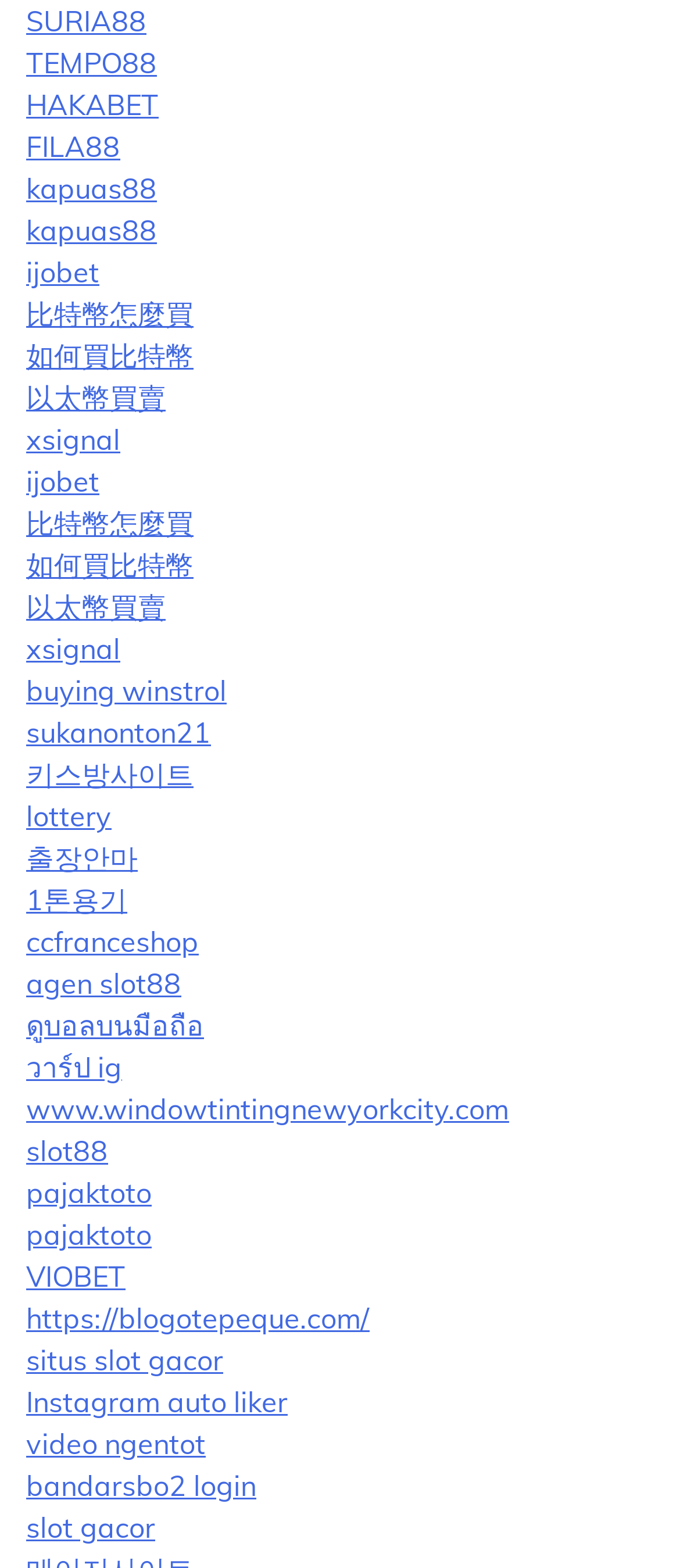Please determine the bounding box coordinates of the element to click on in order to accomplish the following task: "Explore ijobet website". Ensure the coordinates are four float numbers ranging from 0 to 1, i.e., [left, top, right, bottom].

[0.038, 0.163, 0.146, 0.185]